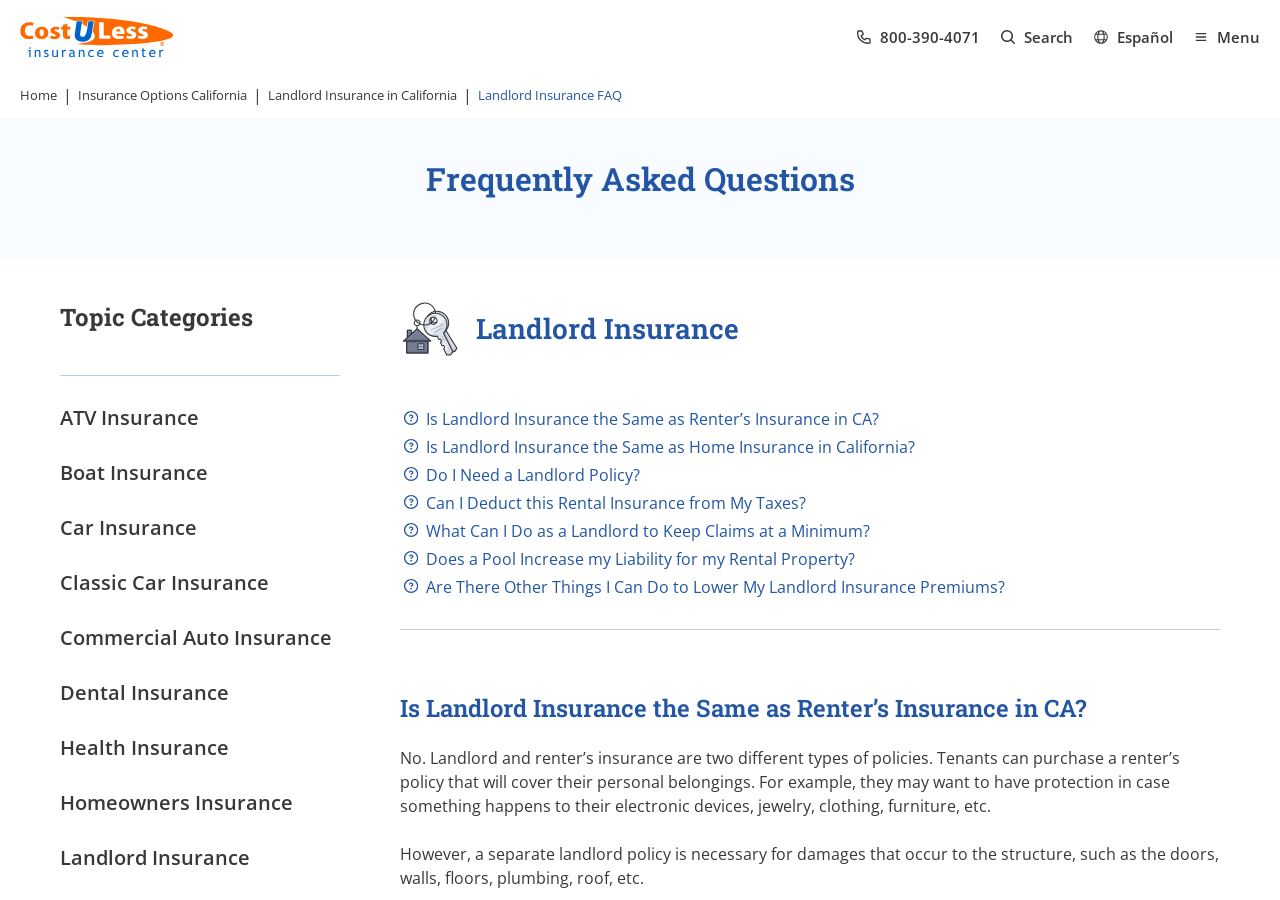Please locate the clickable area by providing the bounding box coordinates to follow this instruction: "Call the phone number".

[0.669, 0.029, 0.766, 0.054]